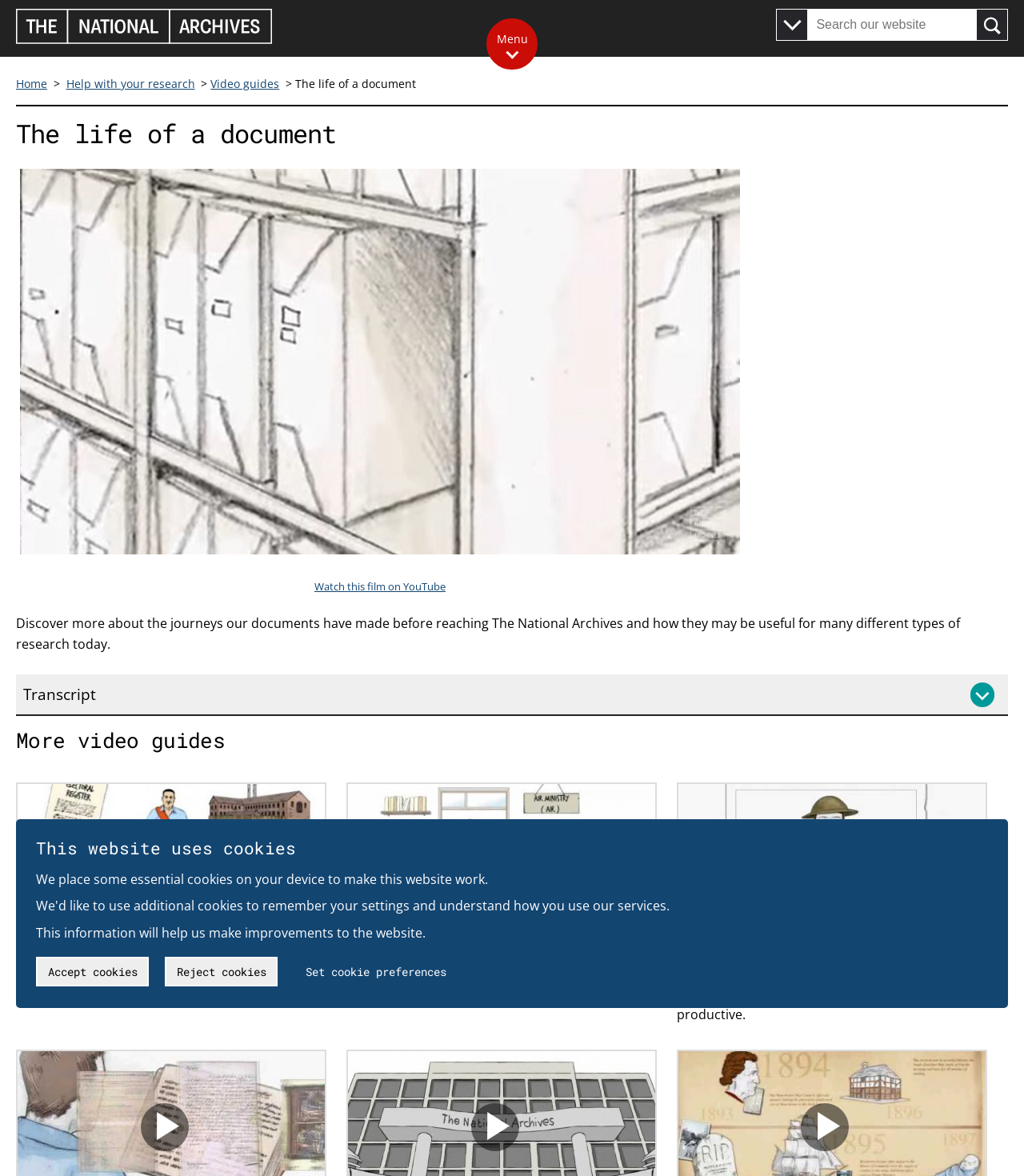What is the name of the website?
Craft a detailed and extensive response to the question.

I determined the name of the website by looking at the link 'The National Archives' at the top of the webpage, which suggests that it is the title of the website.